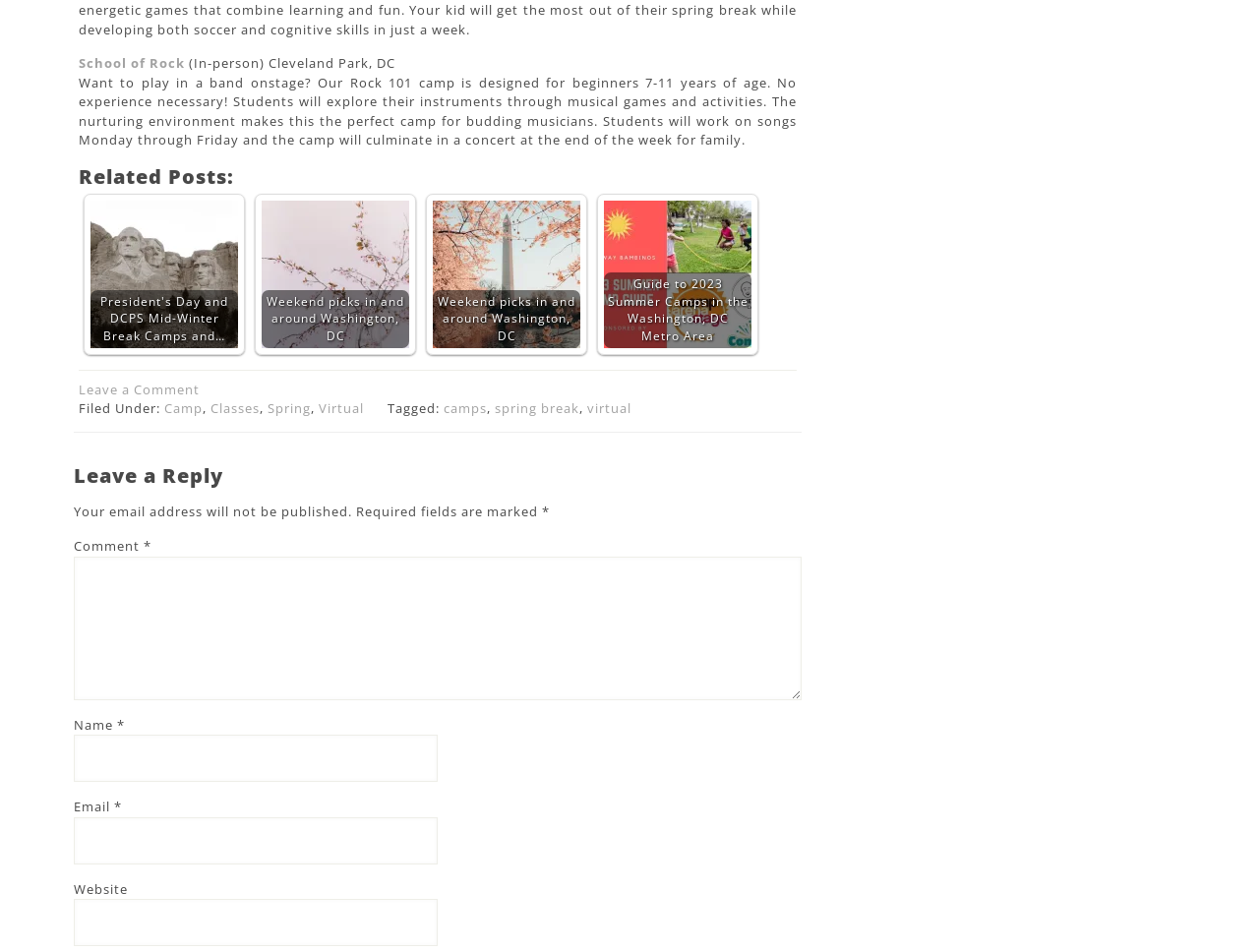Provide the bounding box coordinates of the HTML element described by the text: "parent_node: Email * aria-describedby="email-notes" name="email"".

[0.059, 0.858, 0.348, 0.908]